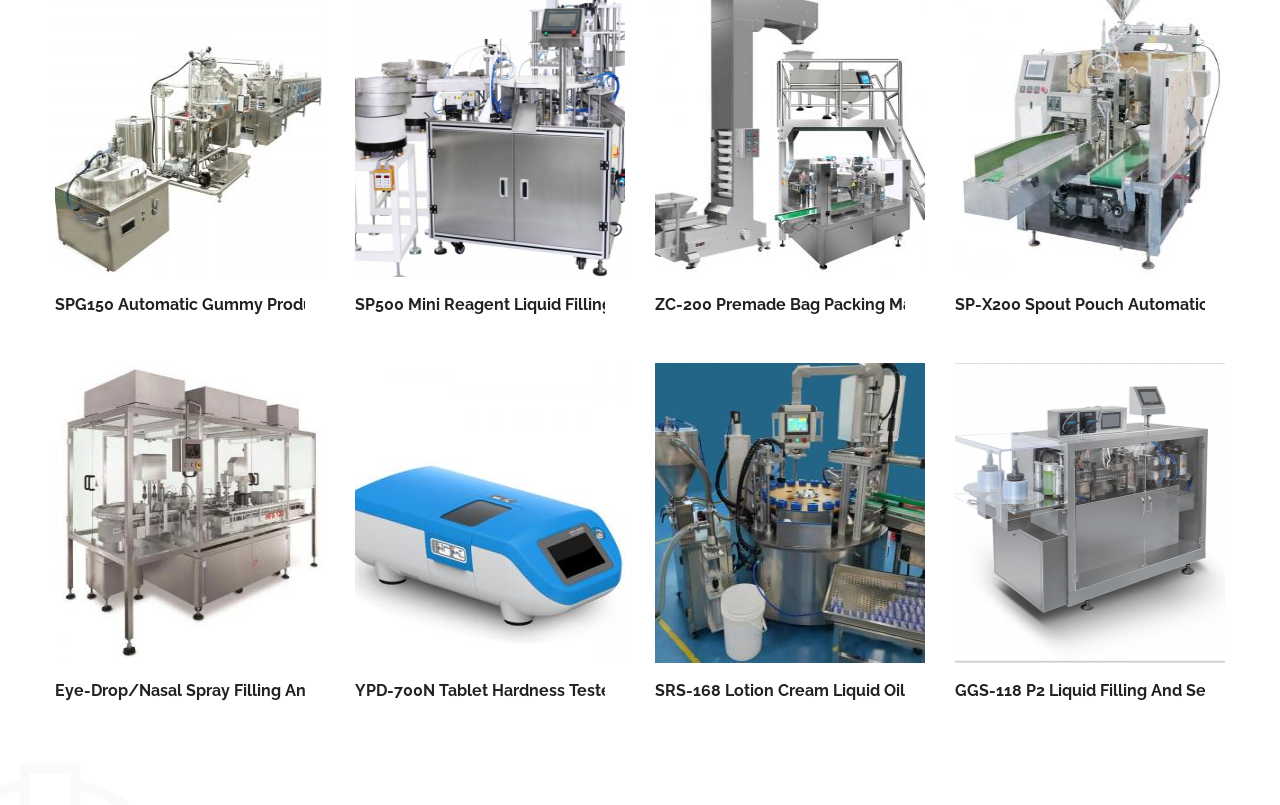Based on the element description: "ZC-200 Premade Bag Packing Machine", identify the UI element and provide its bounding box coordinates. Use four float numbers between 0 and 1, [left, top, right, bottom].

[0.512, 0.366, 0.746, 0.39]